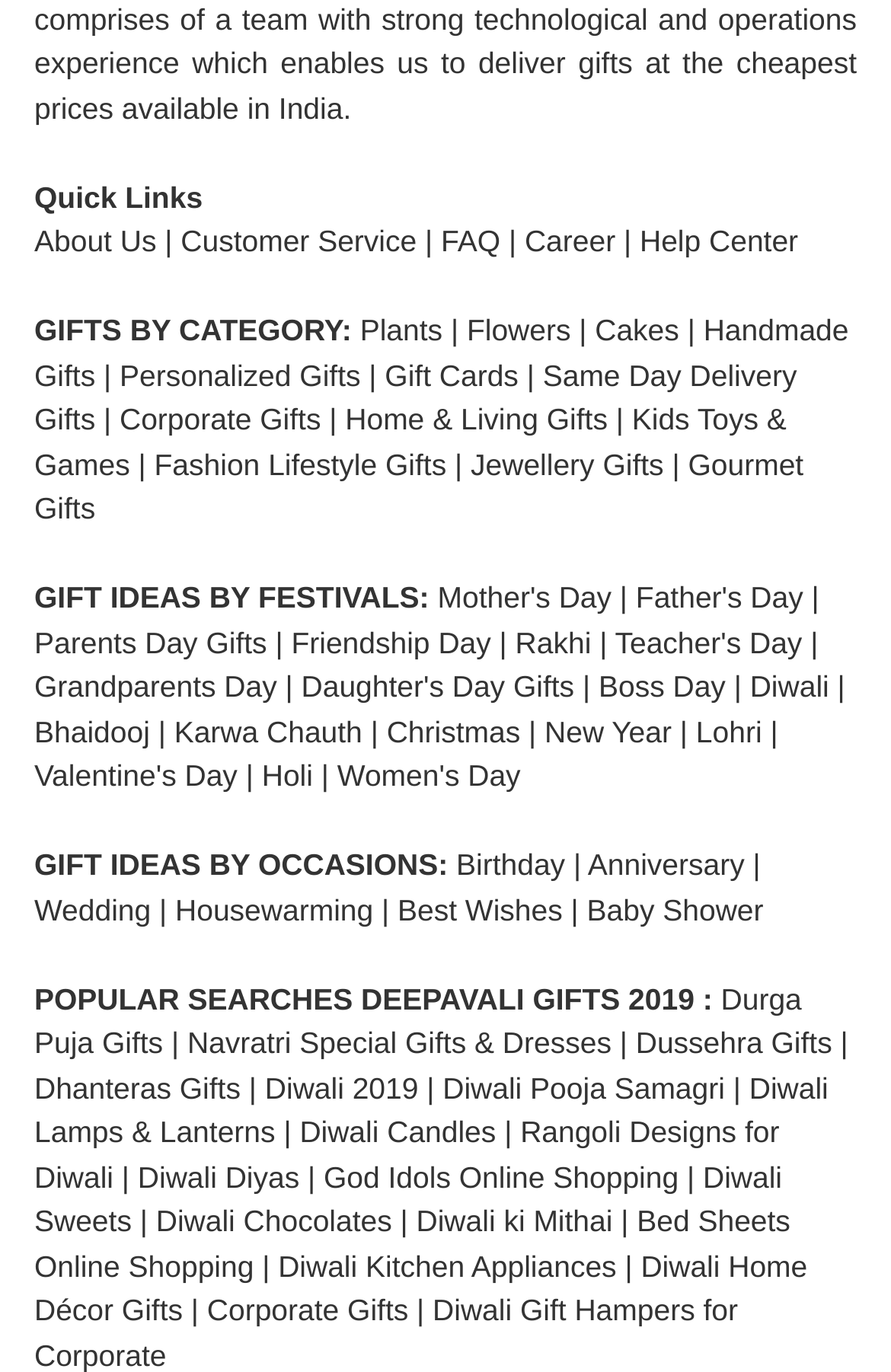How many links are listed under 'GIFTS BY CATEGORY'?
Refer to the image and respond with a one-word or short-phrase answer.

9